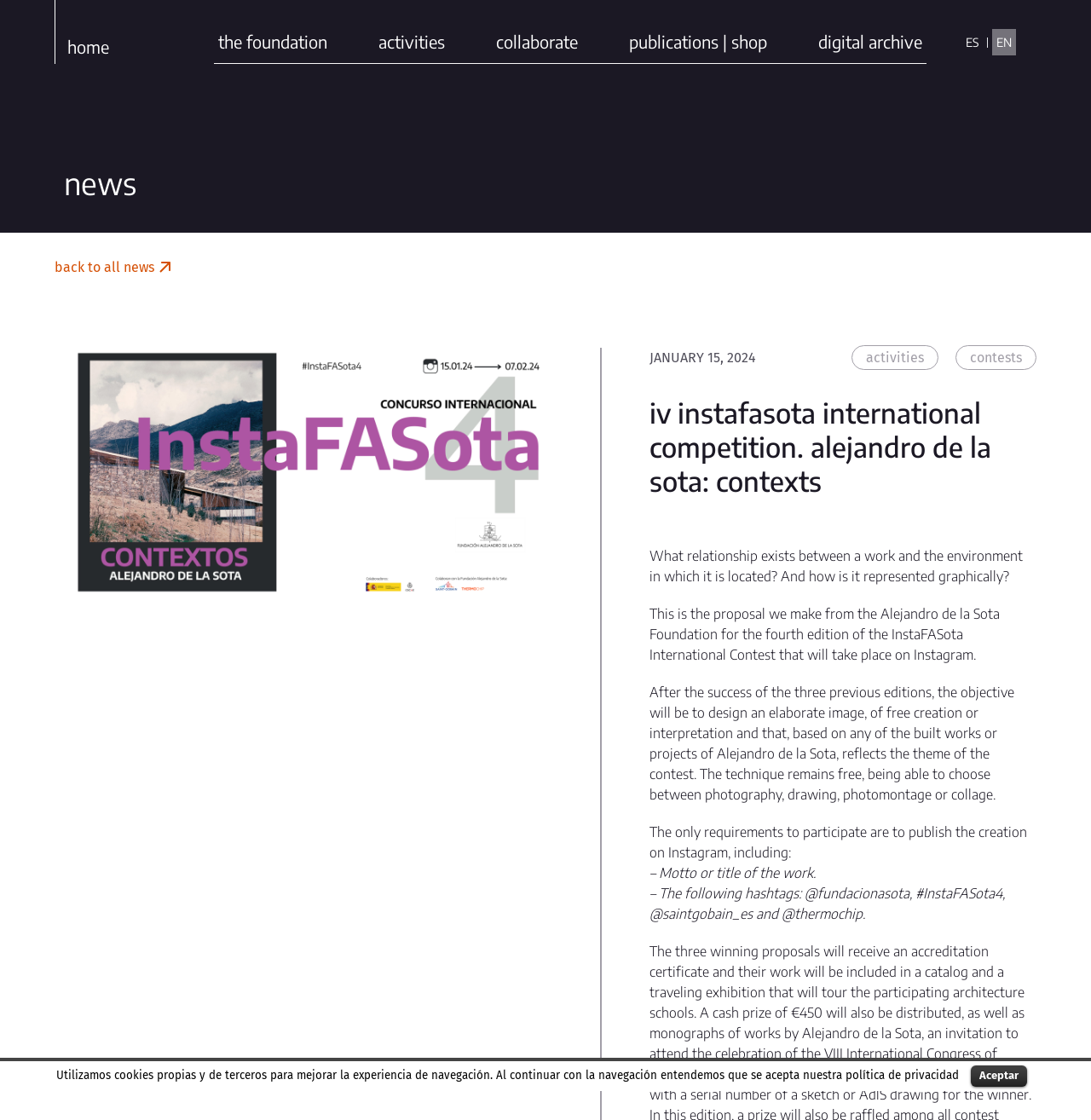What is the name of the foundation mentioned on the webpage?
Kindly give a detailed and elaborate answer to the question.

The foundation is mentioned in the paragraph starting with 'This is the proposal we make from the Alejandro de la Sota Foundation...' which is located below the heading 'iv instafasota international competition. alejandro de la sota: contexts'.